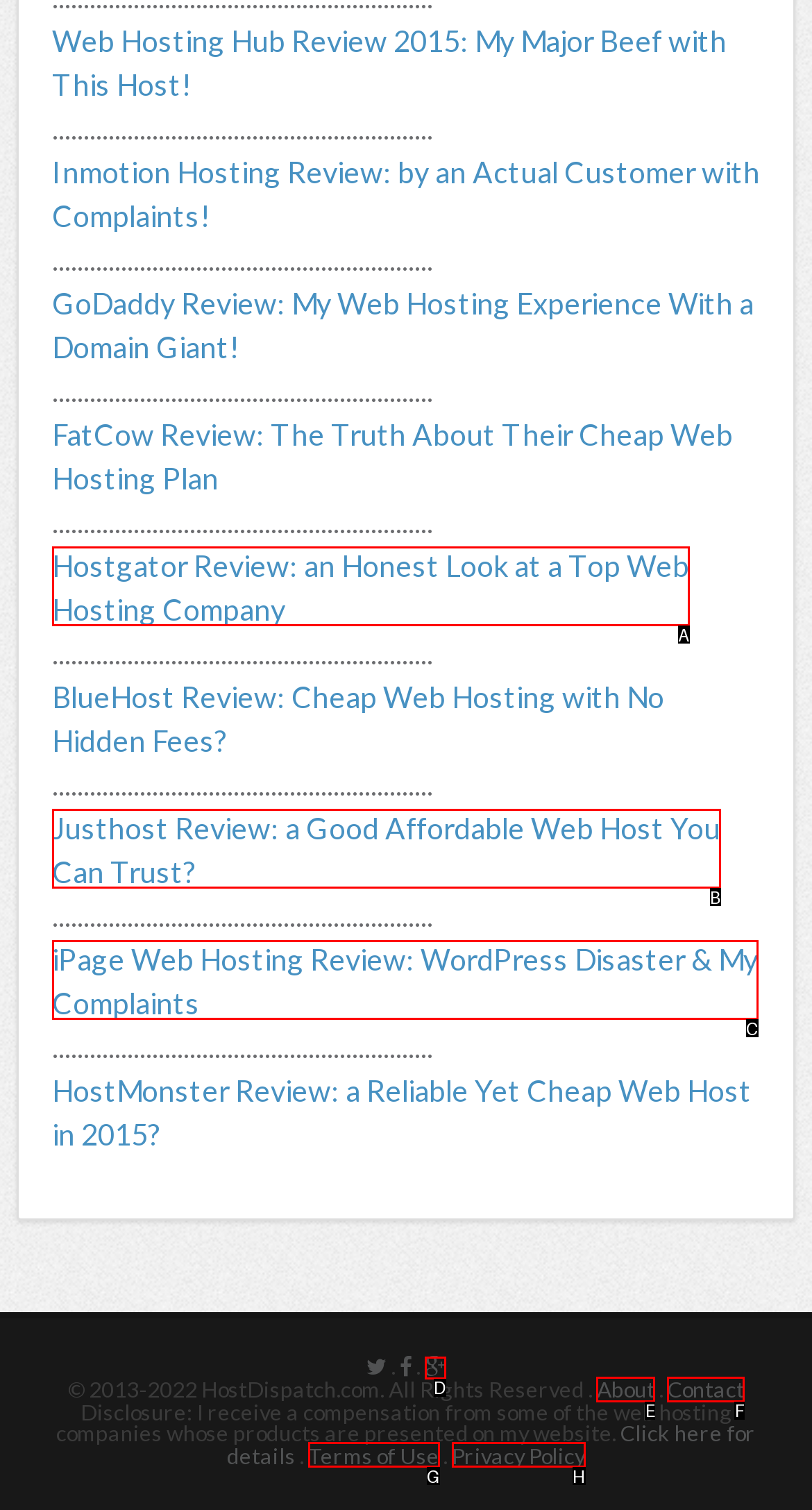Match the HTML element to the description: About. Answer with the letter of the correct option from the provided choices.

E